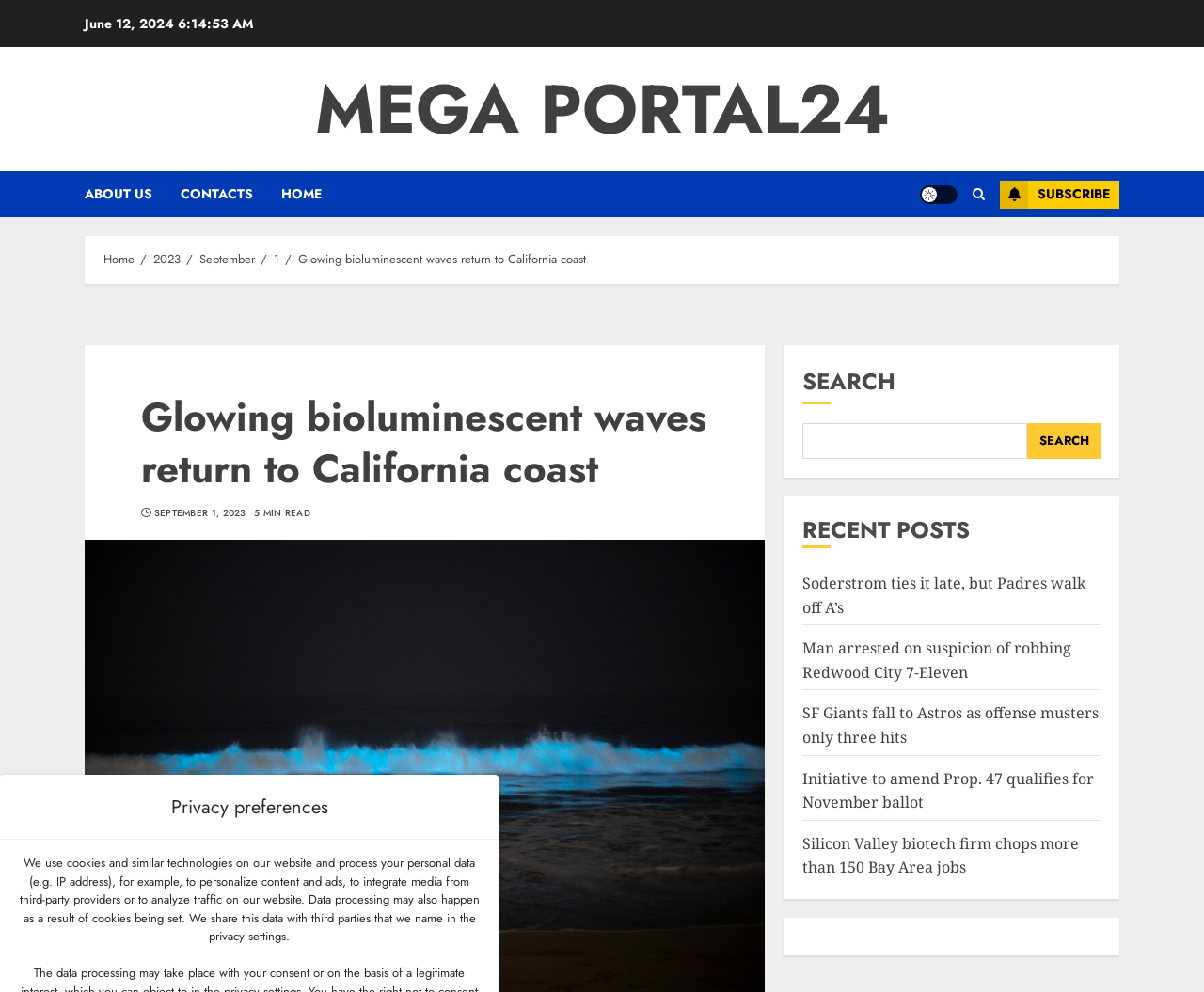Highlight the bounding box coordinates of the element you need to click to perform the following instruction: "Search for something."

[0.667, 0.426, 0.853, 0.462]